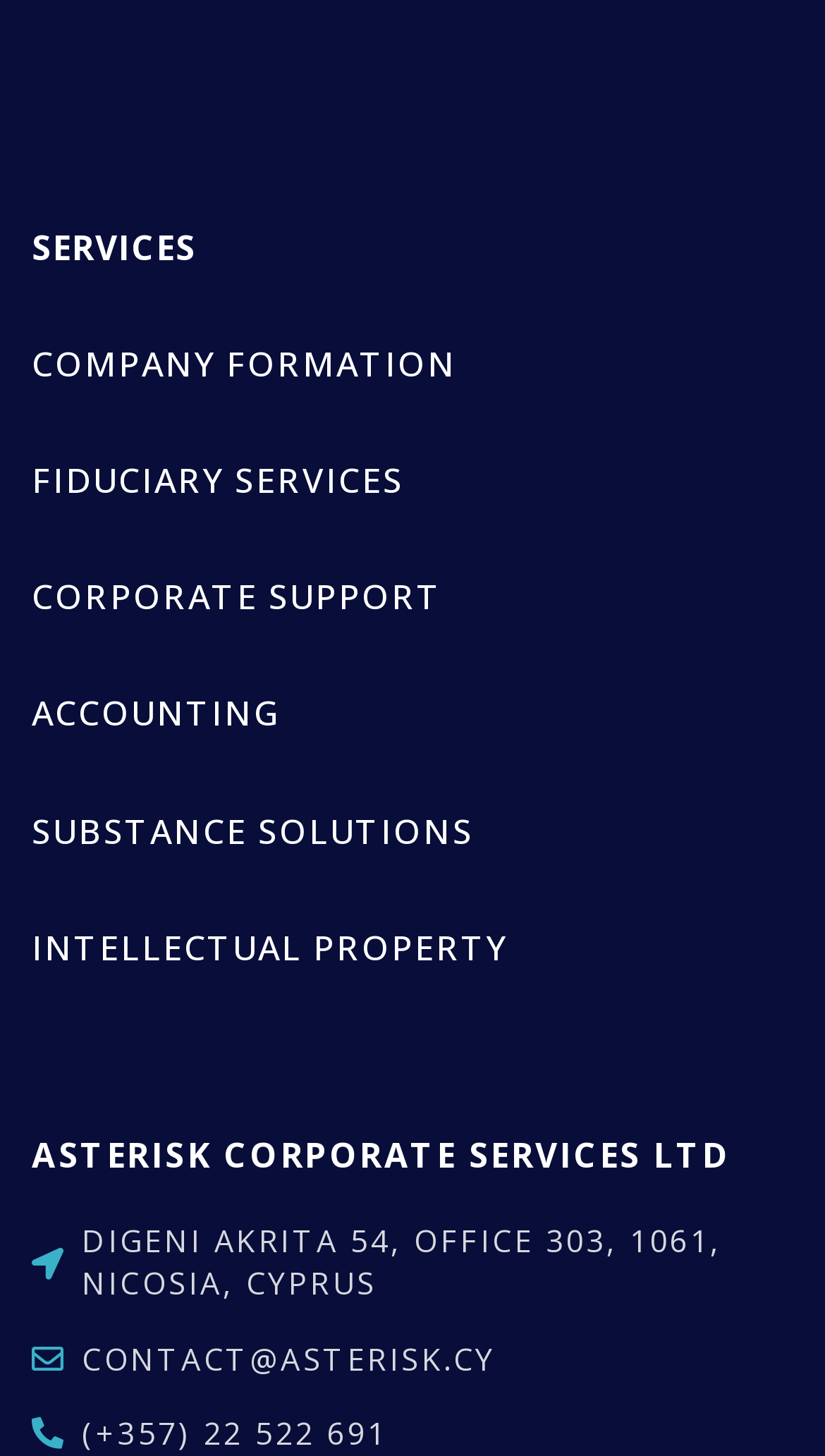Locate the bounding box coordinates of the clickable area needed to fulfill the instruction: "Call (+357) 22 522 691".

[0.038, 0.97, 1.0, 0.999]